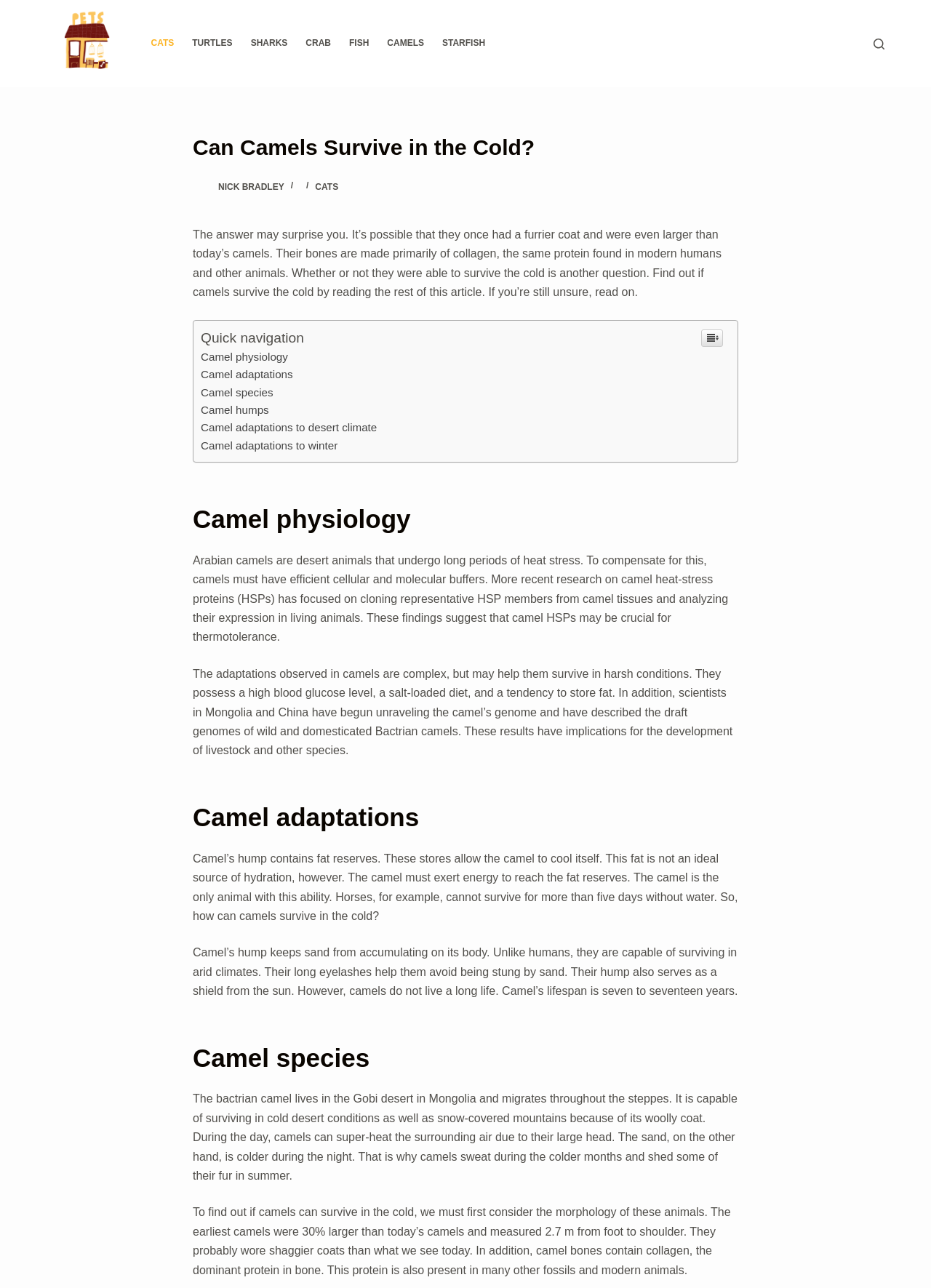How many links are in the header menu?
Refer to the image and provide a detailed answer to the question.

The header menu can be found at the top of the webpage, and it contains links to different topics such as 'CATS', 'TURTLES', 'SHARKS', 'CRAB', 'FISH', 'CAMELS', and 'STARFISH'. By counting these links, we can determine that there are 8 links in the header menu.